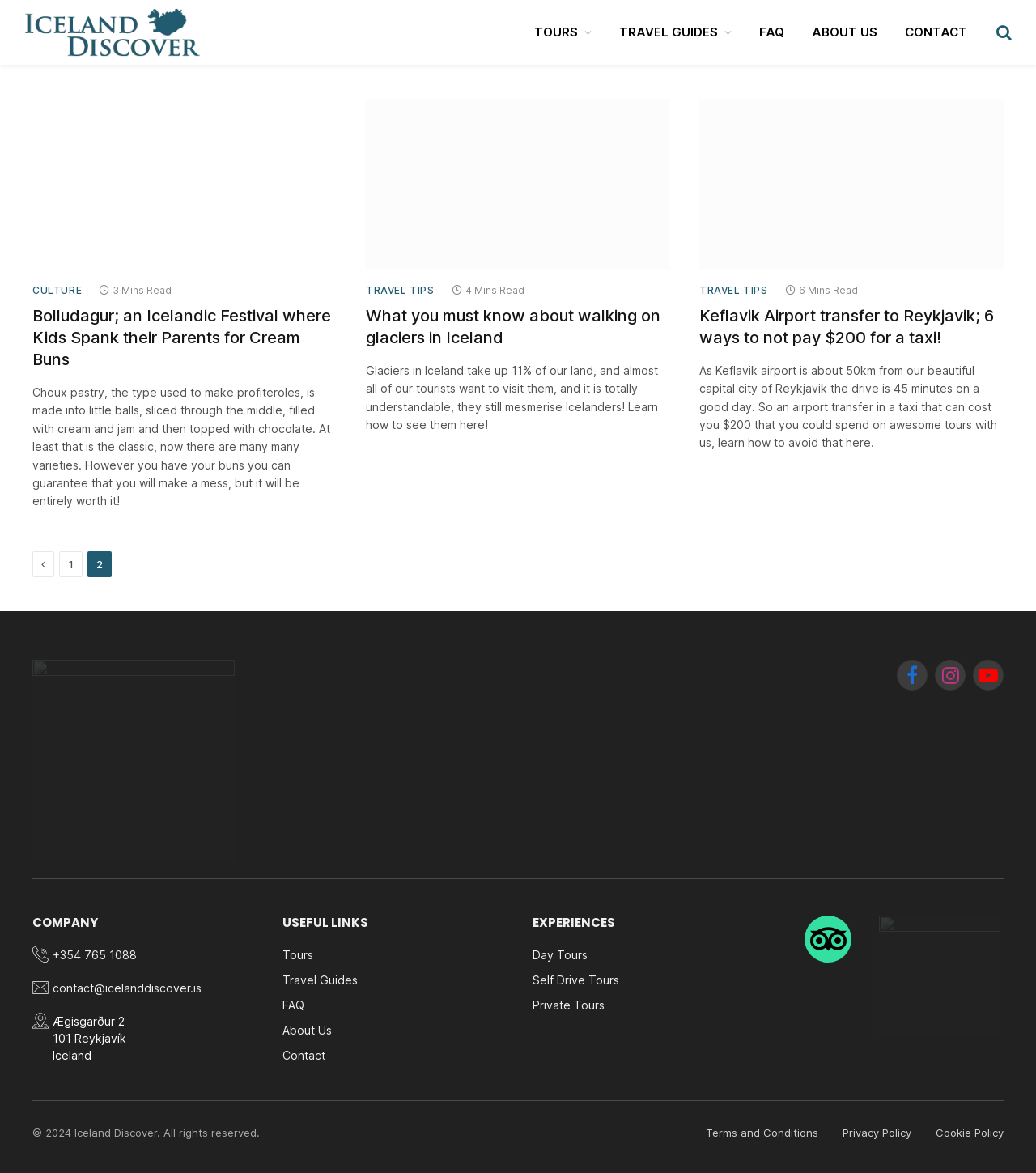Please identify the bounding box coordinates of the region to click in order to complete the given instruction: "Click on the 'TRAVEL GUIDES' link". The coordinates should be four float numbers between 0 and 1, i.e., [left, top, right, bottom].

[0.584, 0.0, 0.72, 0.055]